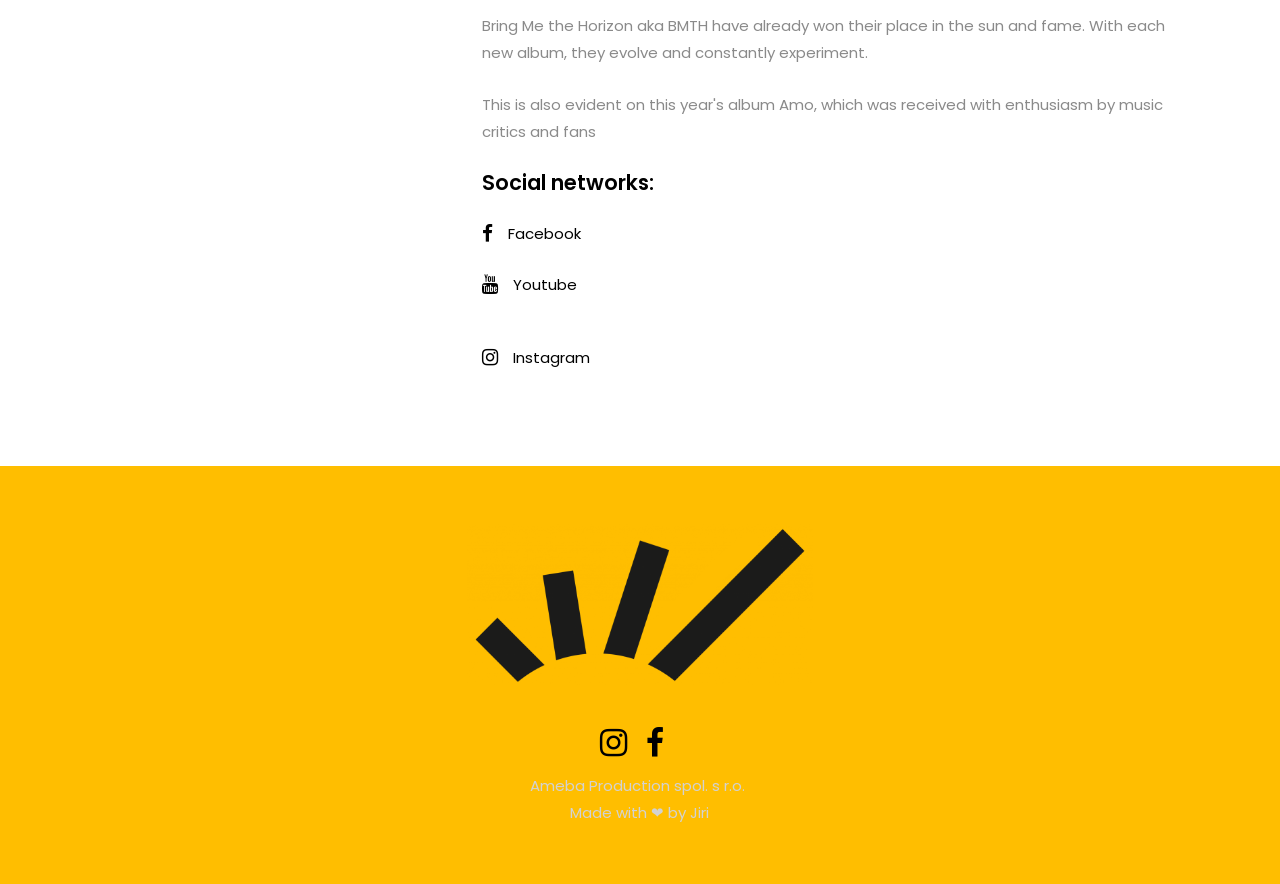How many social media links are provided?
Refer to the image and offer an in-depth and detailed answer to the question.

The webpage provides three social media links, namely Facebook, Youtube, and Instagram, which are represented by their respective icons and can be found in the LayoutTable elements.